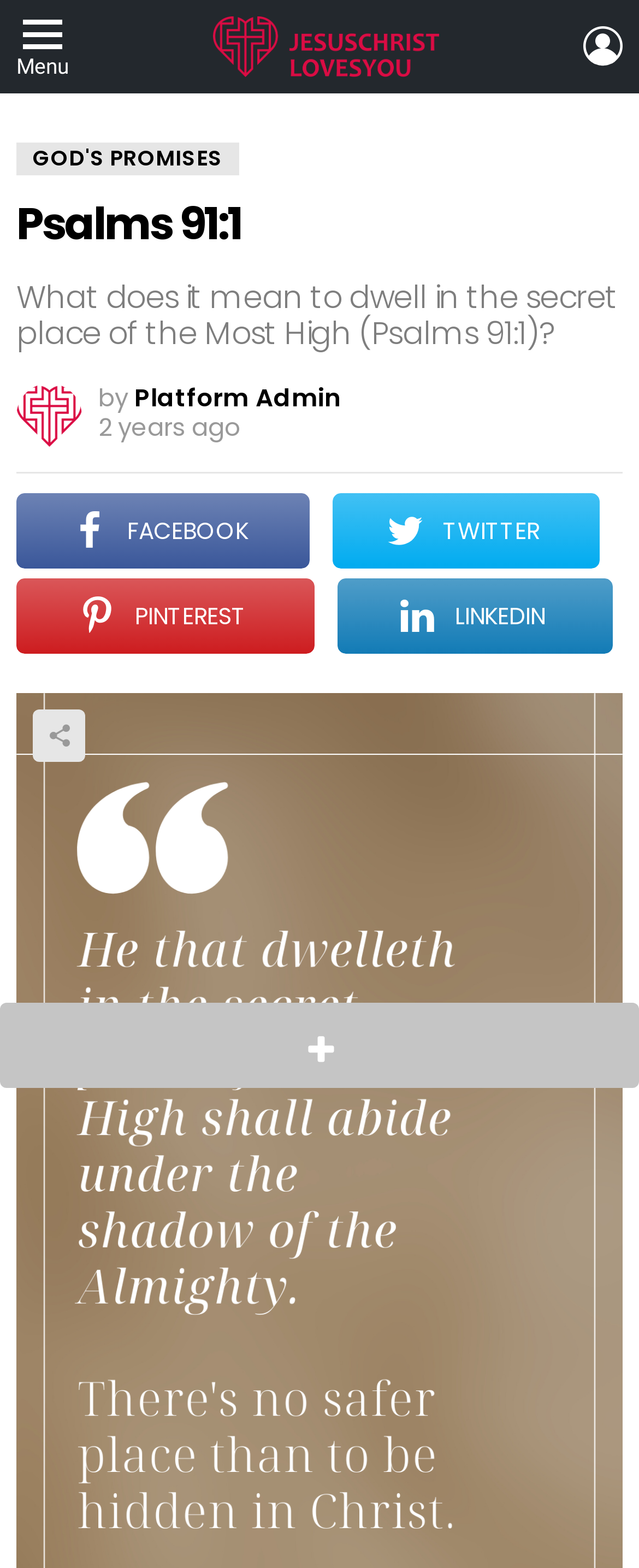Provide an in-depth description of the elements and layout of the webpage.

This webpage is about Psalms 91, specifically focusing on verse 1. At the top left corner, there is a menu icon. Next to it, in the top center, is the website's logo, "JesusChristLovesYou", which is also a clickable link. On the top right corner, there is a "LOGIN" button.

Below the top section, there is a header area that spans the entire width of the page. Within this header, there are several elements. On the left side, there is a link to "GOD'S PROMISES". Next to it, there are two headings: "Psalms 91:1" and "What does it mean to dwell in the secret place of the Most High (Psalms 91:1)?". Below these headings, there is a byline with the author's name, "Platform Admin", and the date of publication, "October 24, 2022, 12:57 am", which is indicated as being "2 years ago". 

On the same level as the byline, there are social media links to Facebook, Twitter, Pinterest, and LinkedIn, arranged from left to right. Below these social media links, there is a "Share" button.

At the very bottom of the page, there is a pagination link to page "1", which spans the entire width of the page.